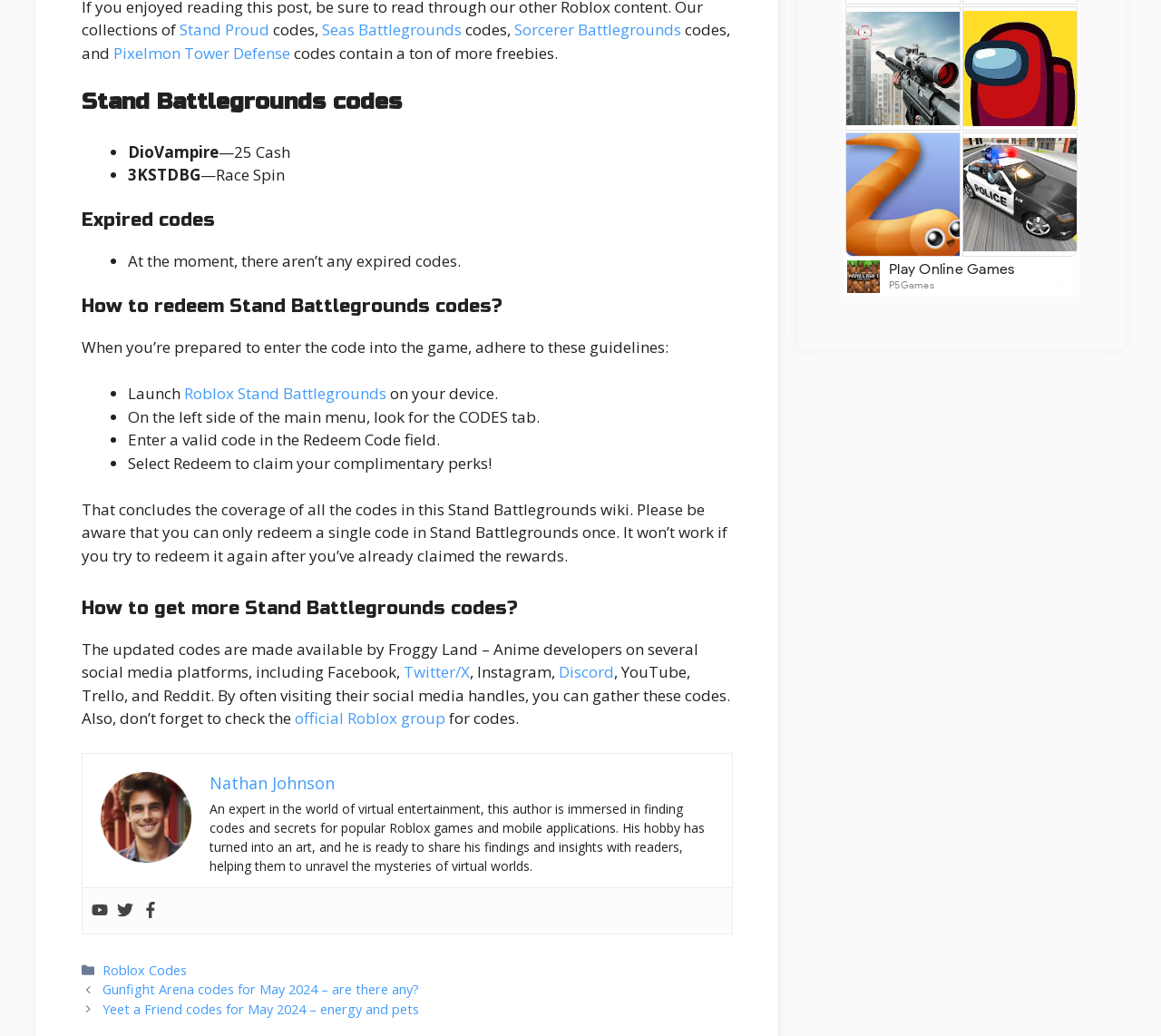Find the bounding box coordinates of the clickable region needed to perform the following instruction: "Follow Nathan Johnson on Twitter". The coordinates should be provided as four float numbers between 0 and 1, i.e., [left, top, right, bottom].

[0.101, 0.87, 0.115, 0.888]